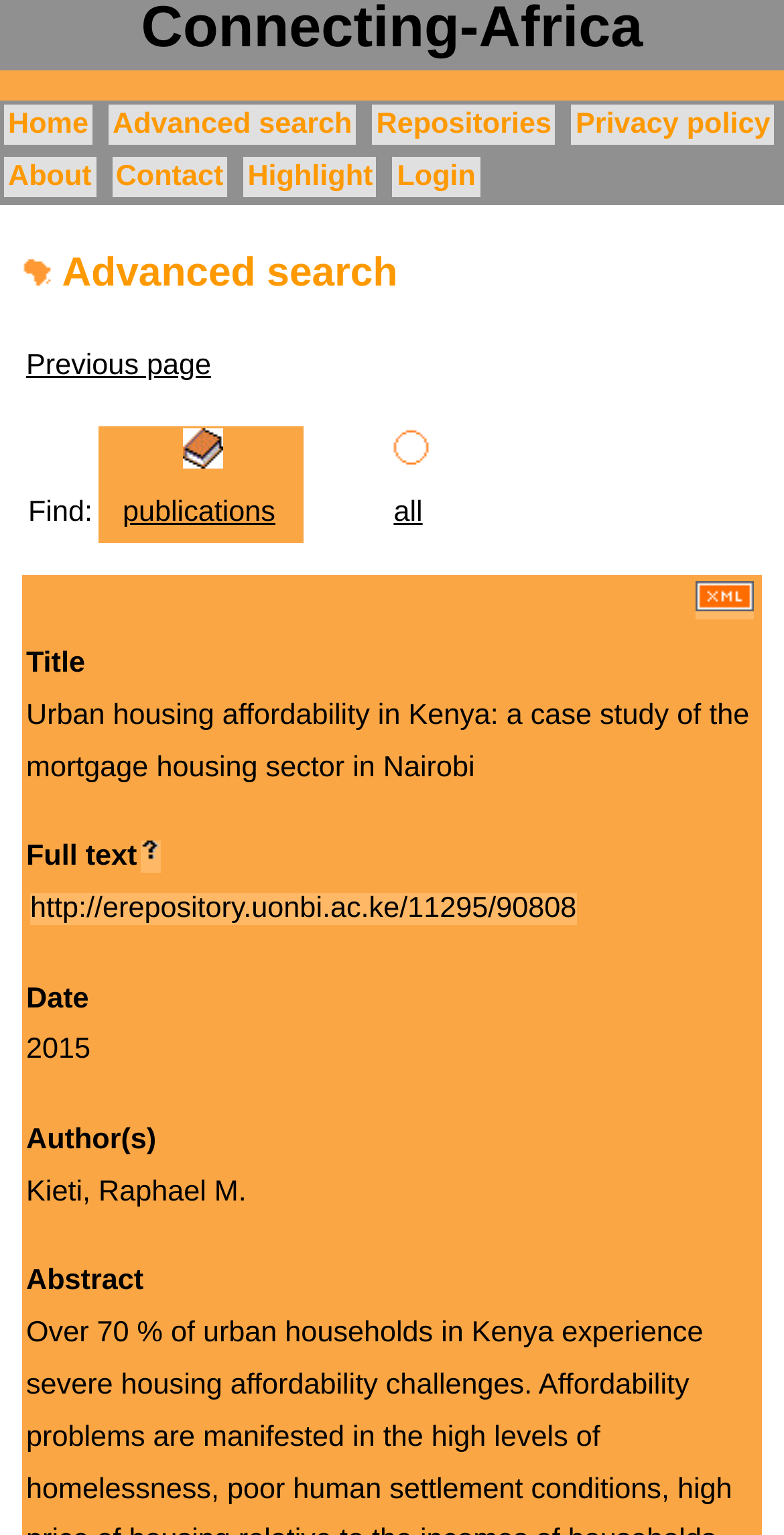Please determine the bounding box coordinates for the UI element described as: "Privacy policy".

[0.729, 0.068, 0.988, 0.094]